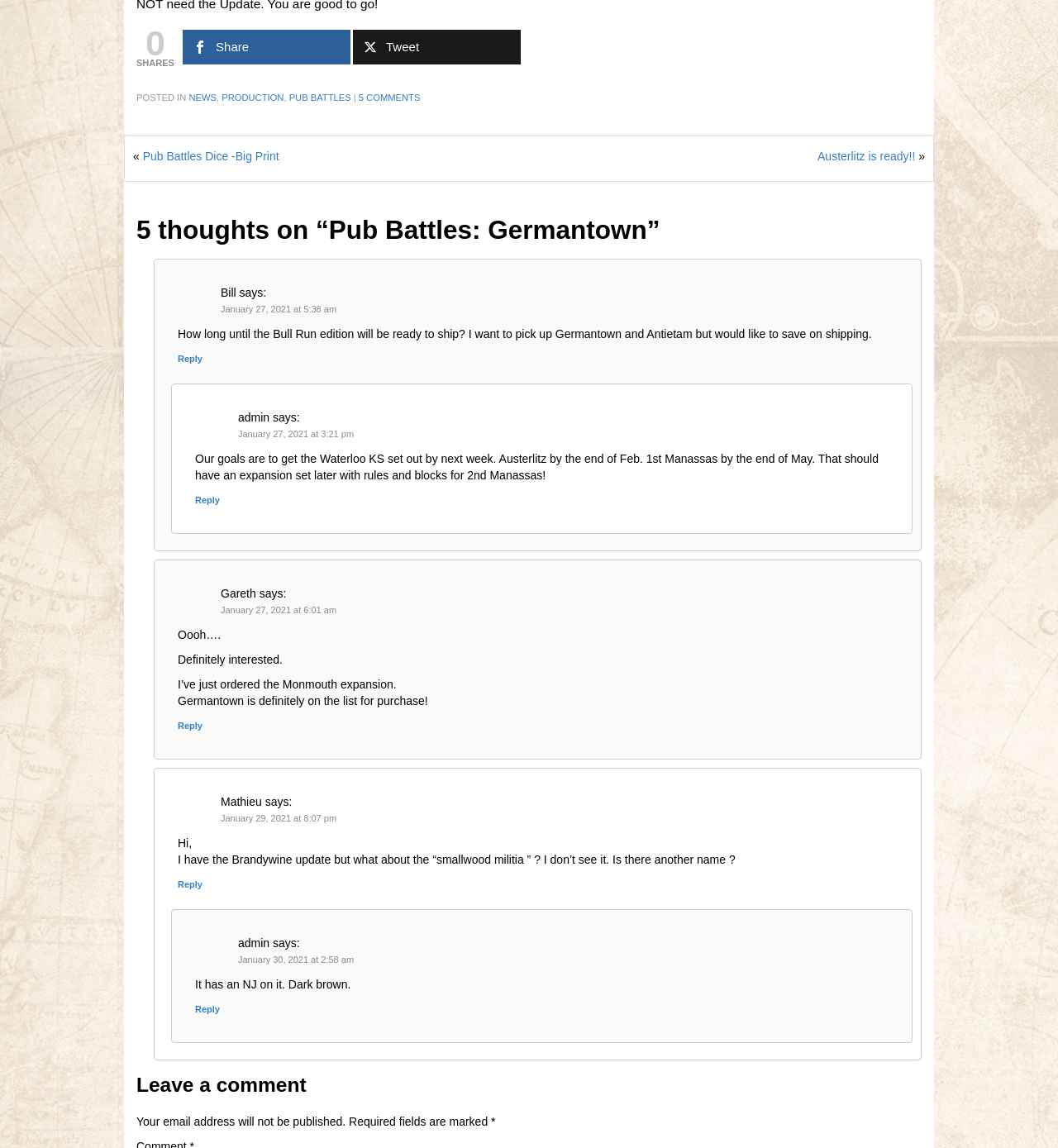Please provide a brief answer to the question using only one word or phrase: 
What is the goal of the Waterloo KS set?

to get it out by next week